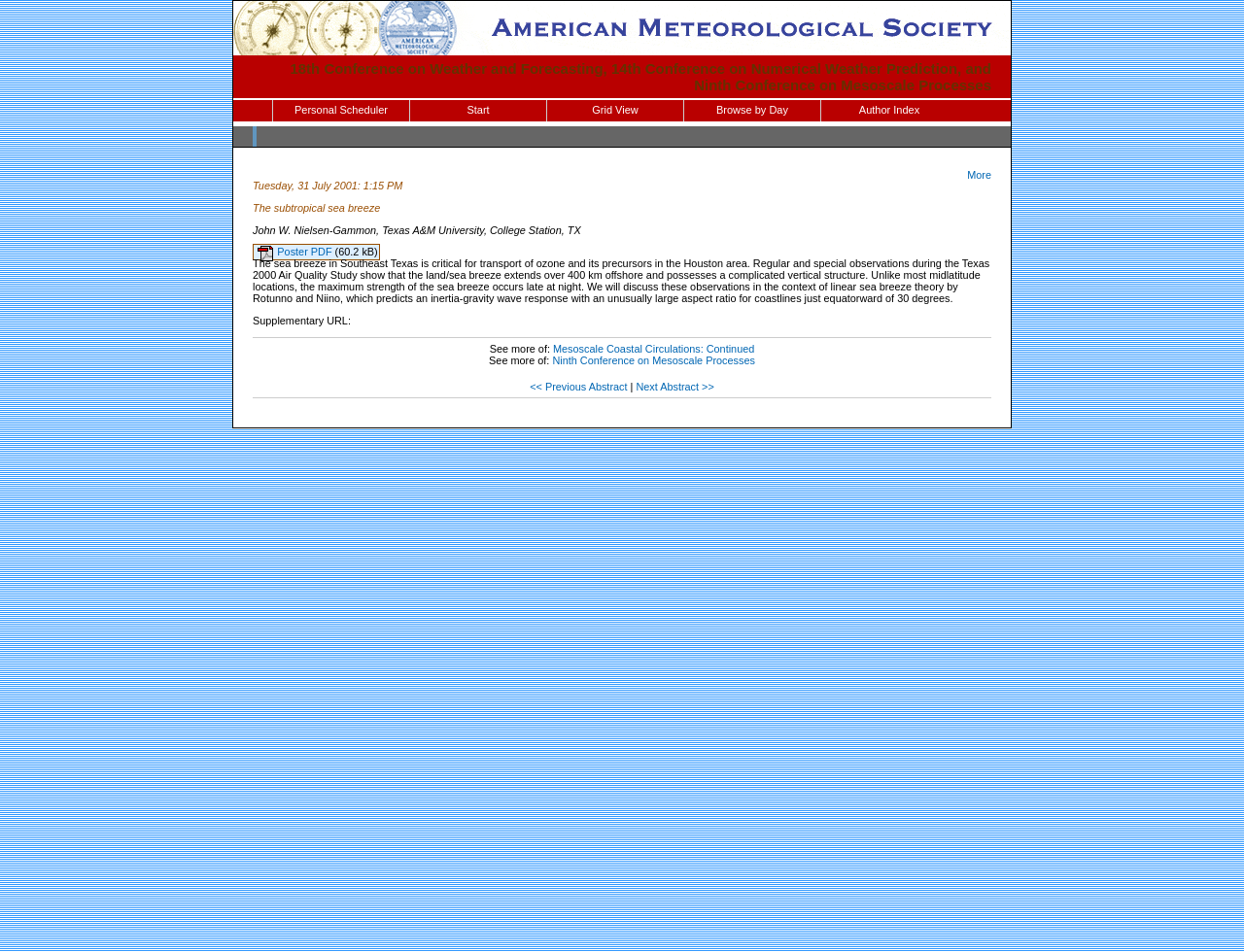Locate the bounding box coordinates of the clickable part needed for the task: "Download the poster PDF".

[0.207, 0.258, 0.269, 0.291]